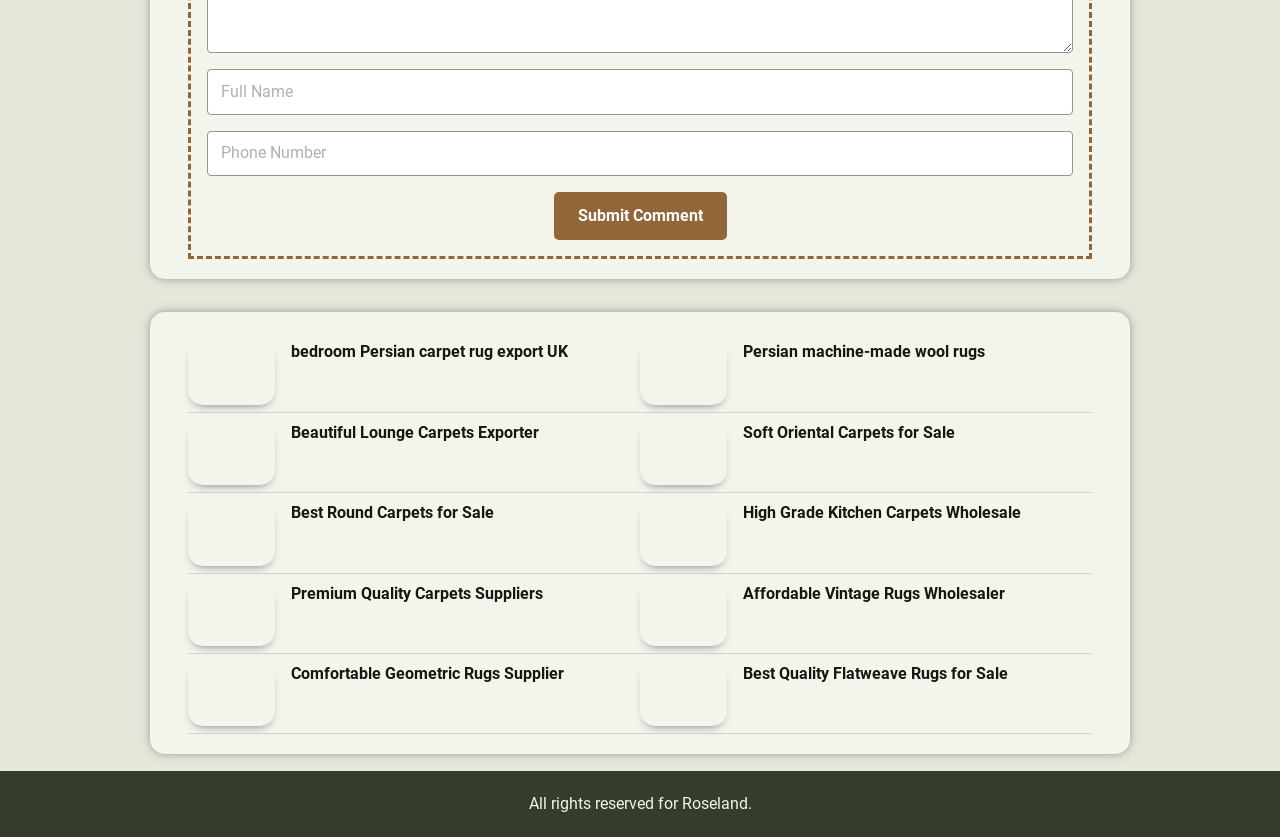Could you highlight the region that needs to be clicked to execute the instruction: "Check Beautiful Lounge Carpets Exporter"?

[0.147, 0.501, 0.215, 0.58]